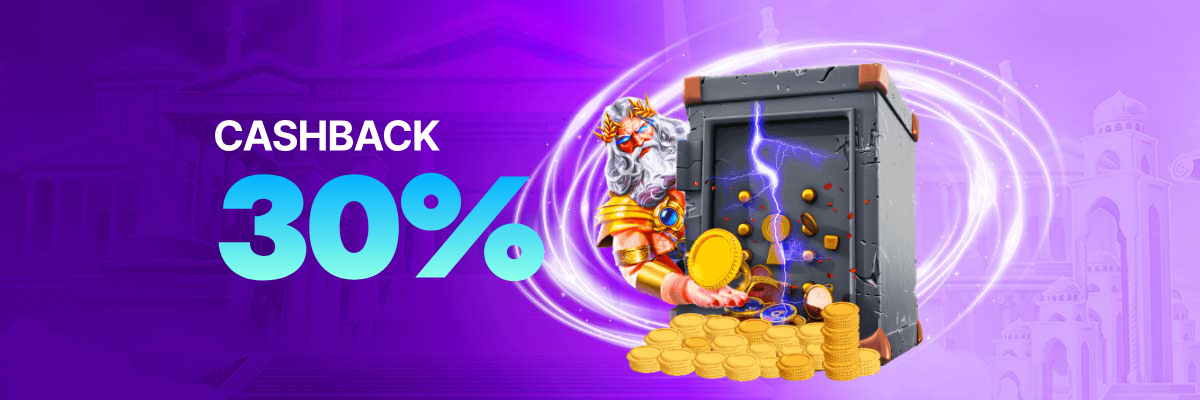What surrounds the safe in the image?
Your answer should be a single word or phrase derived from the screenshot.

Electric arcs